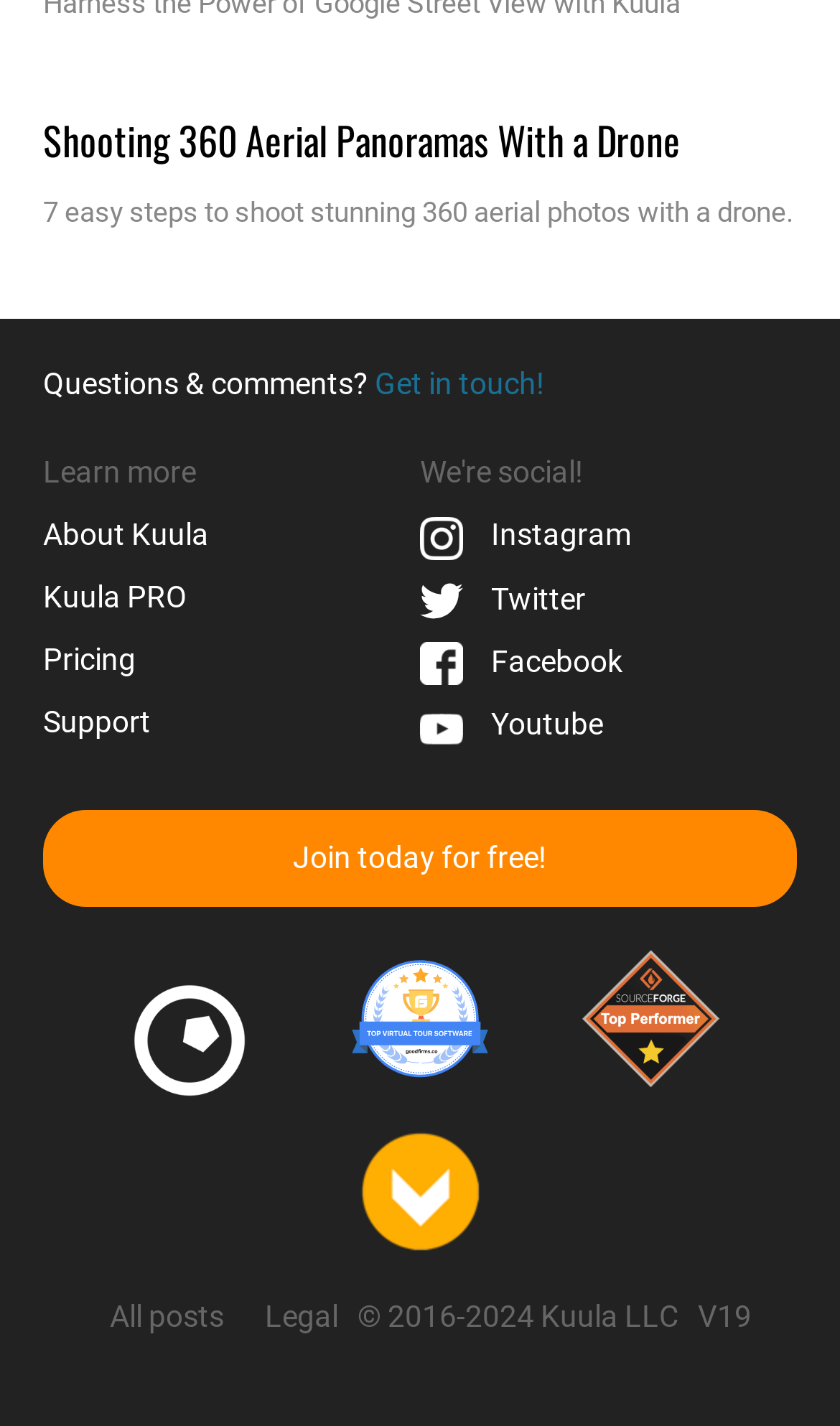Please identify the bounding box coordinates for the region that you need to click to follow this instruction: "Get in touch with Kuula".

[0.446, 0.257, 0.649, 0.282]